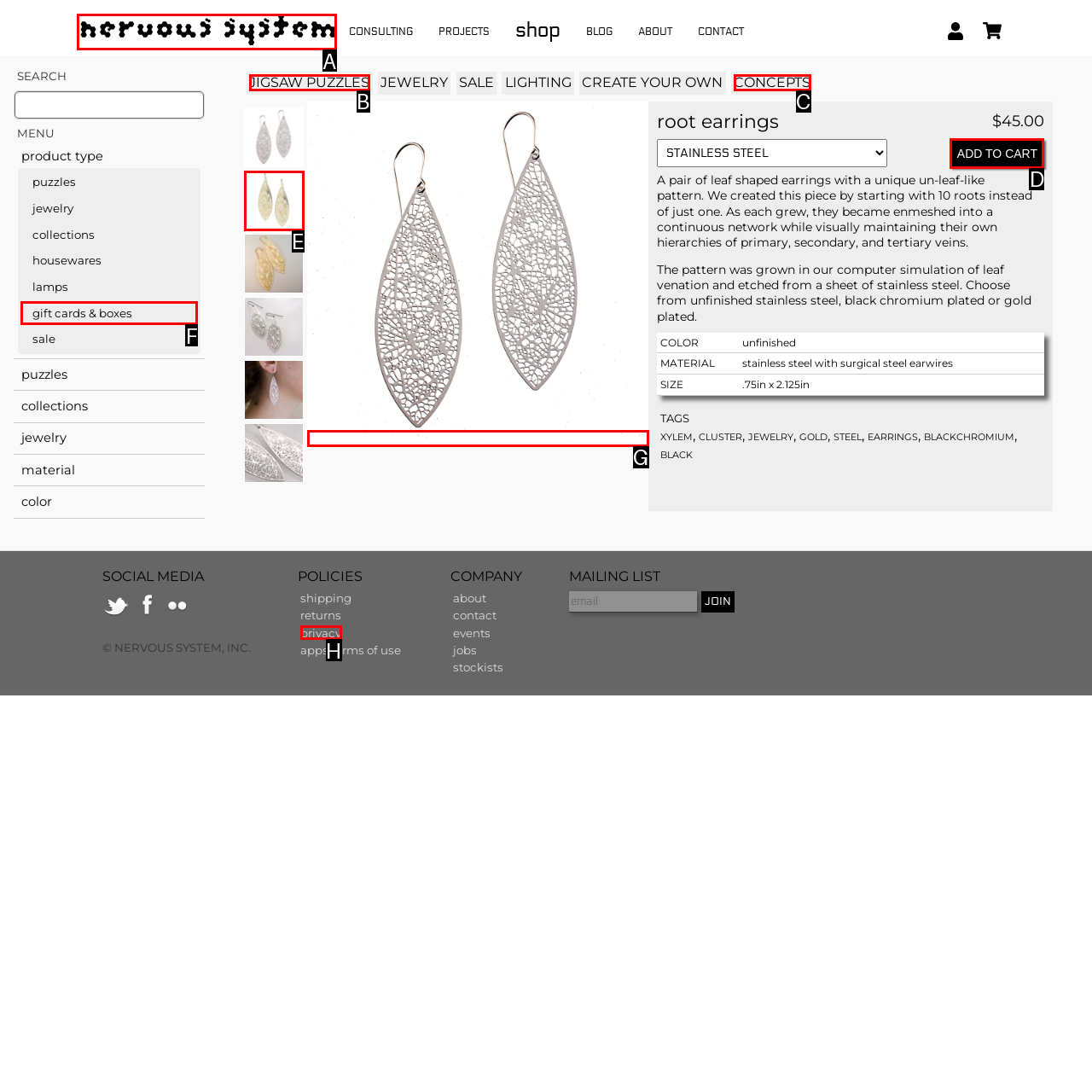Identify which HTML element should be clicked to fulfill this instruction: Add the 'root earrings' to cart Reply with the correct option's letter.

D